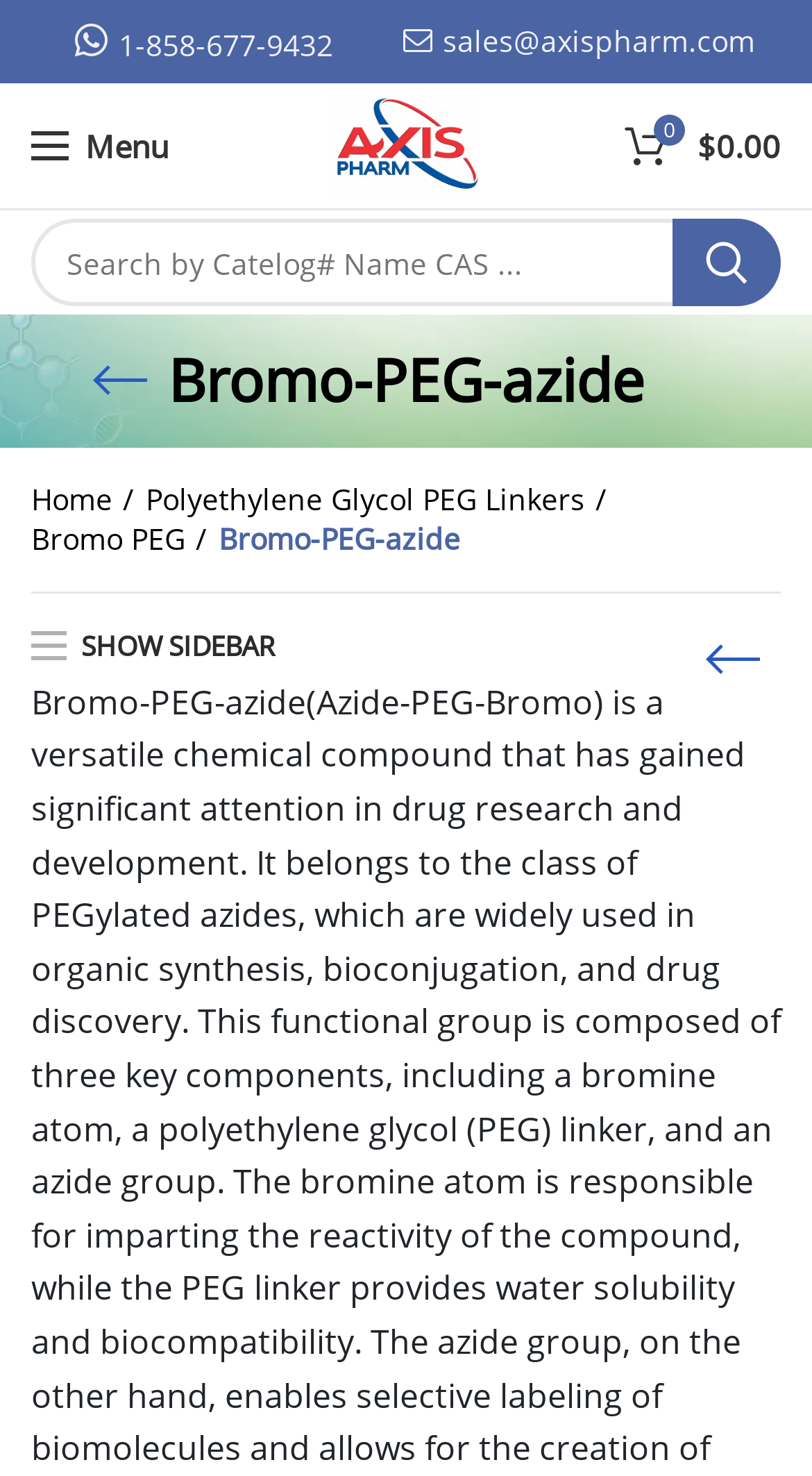Can you identify the bounding box coordinates of the clickable region needed to carry out this instruction: 'Contact sales'? The coordinates should be four float numbers within the range of 0 to 1, stated as [left, top, right, bottom].

[0.494, 0.014, 0.929, 0.041]